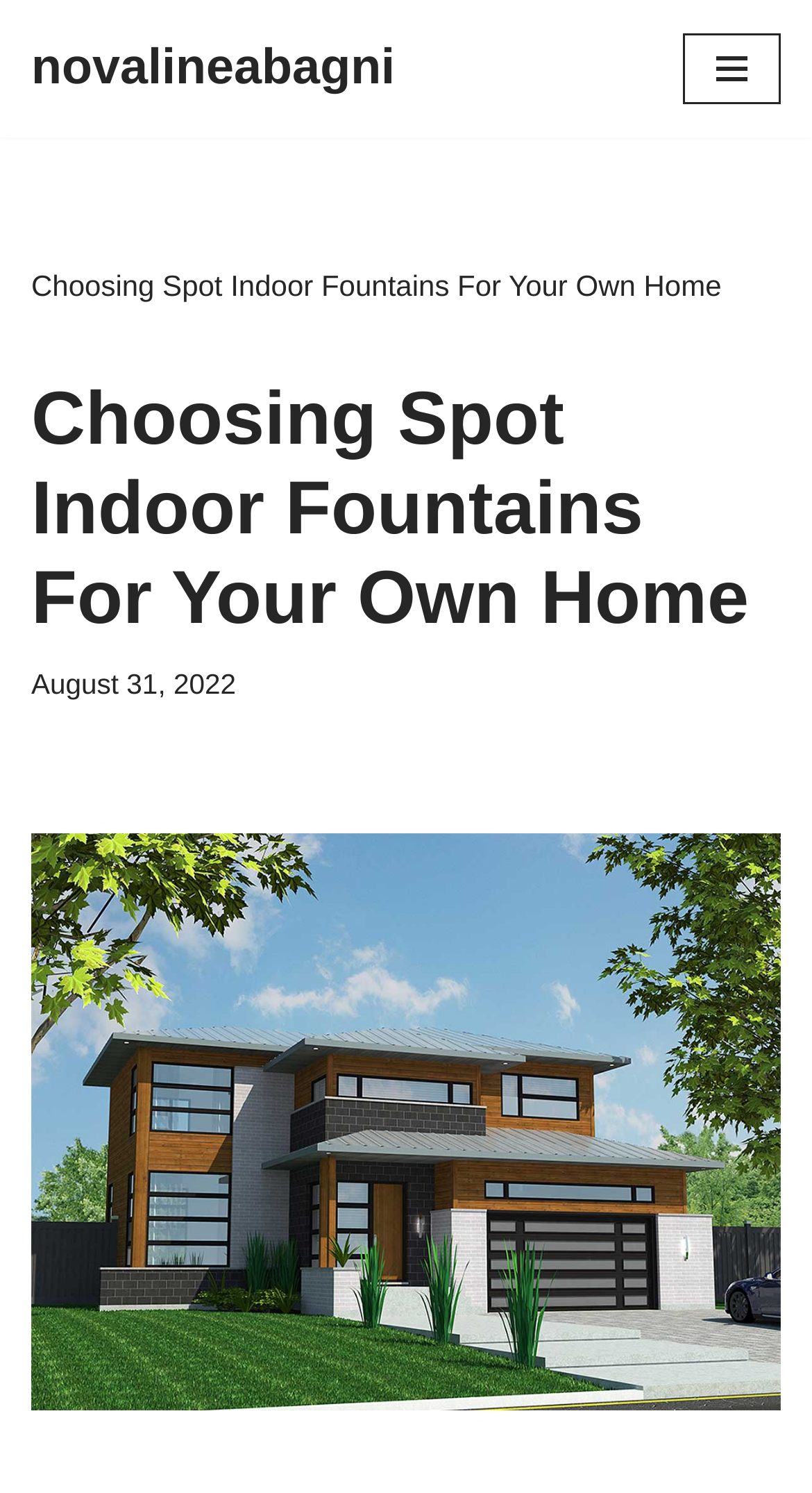Use a single word or phrase to answer the question: 
What is the position of the image on the page?

Below the heading